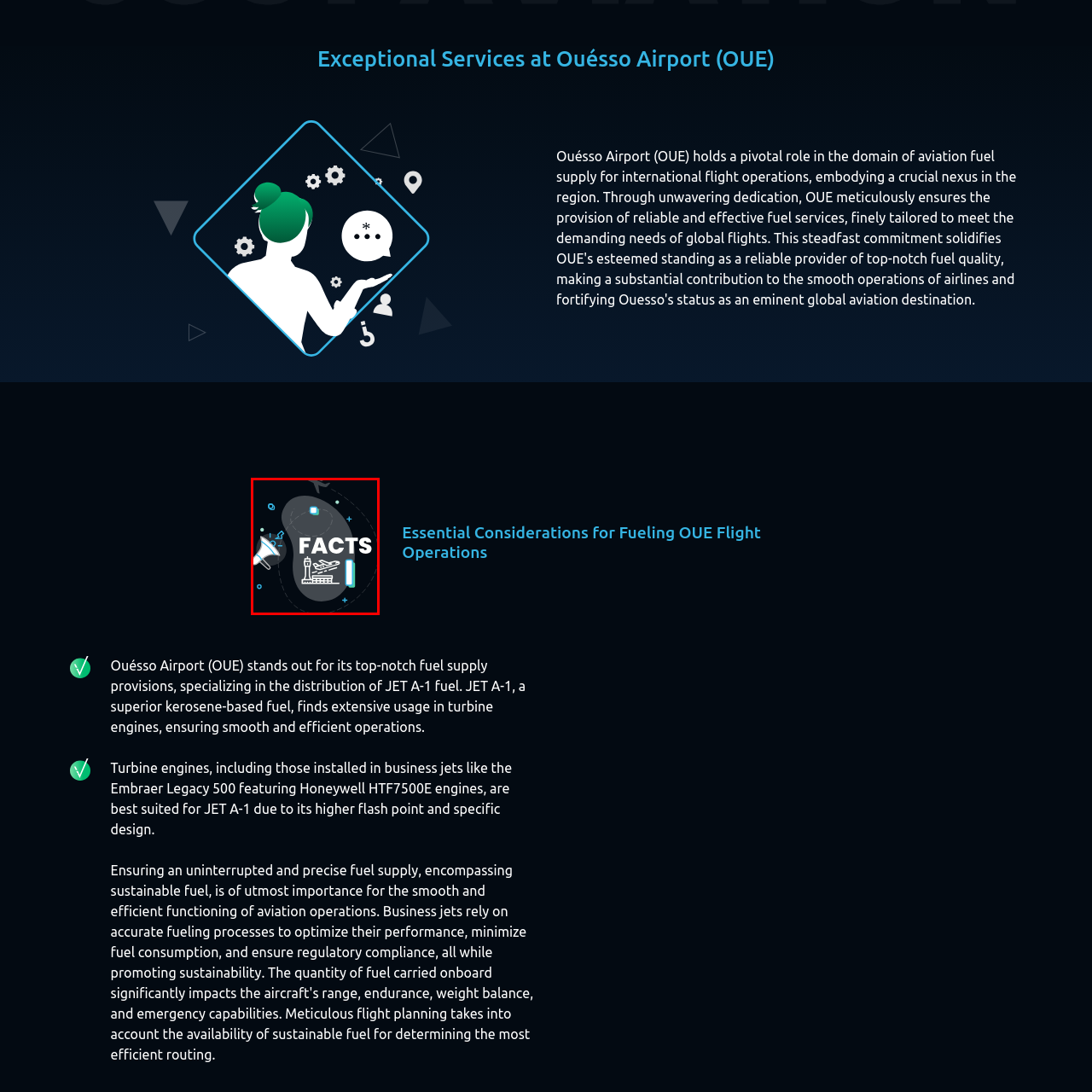Give a detailed account of the scene depicted within the red boundary.

The image titled 'Facts' features a dynamic and engaging design centered around aviation themes. Prominently displayed is the word "FACTS" in bold, white lettering, which immediately captures attention. Surrounding the text are various graphic elements, including a stylized megaphone, an airport tower, and an airplane, adding context and visual interest. The background is a dark shade, creating contrast and emphasizing the vibrant graphics. This design effectively conveys the theme of informative content related to aviation, particularly focusing on critical facts about Ouésso Airport (OUE).